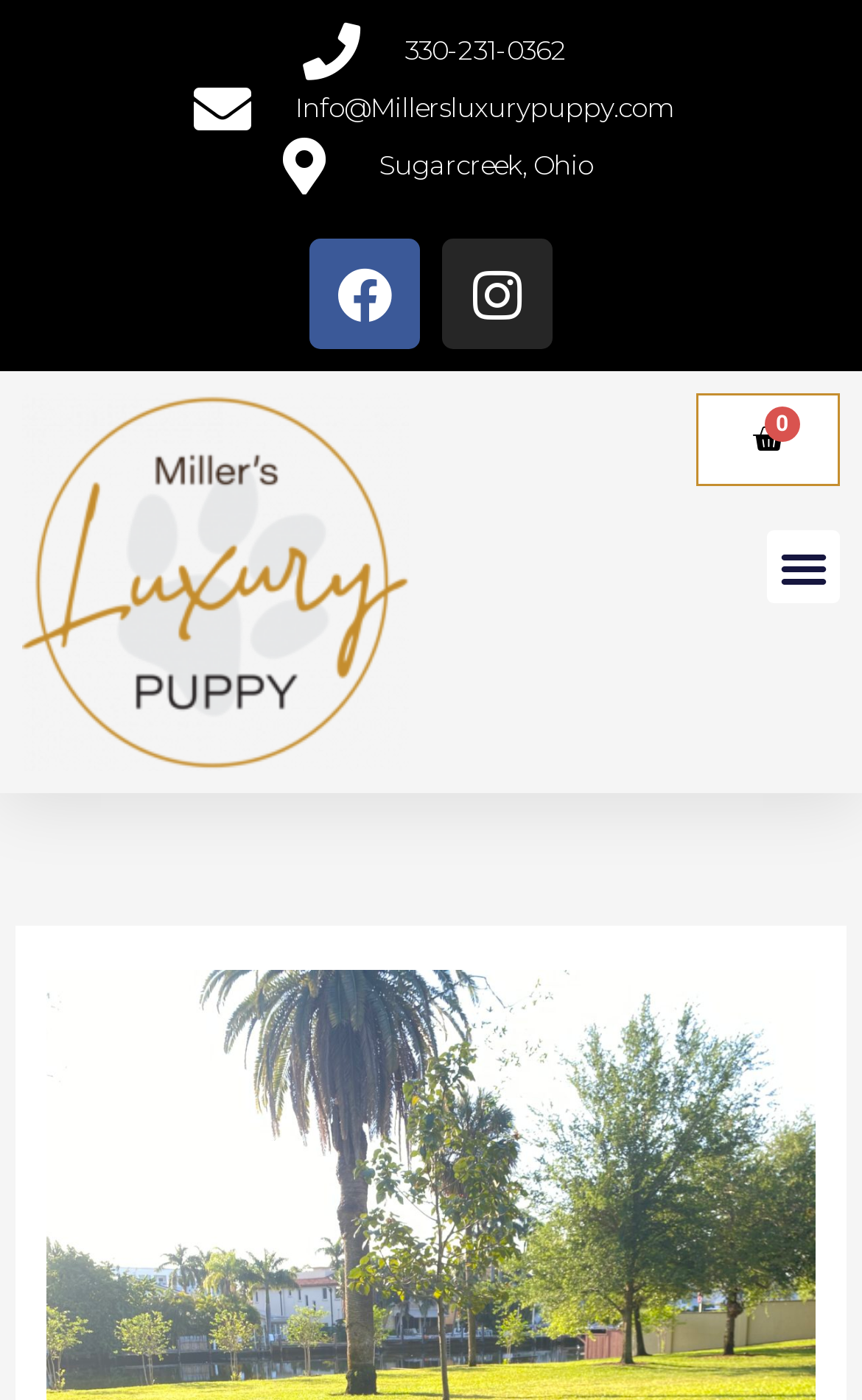How many items are in the basket?
Offer a detailed and exhaustive answer to the question.

I found the number of items in the basket by looking at the link element with the text '0  Basket' which is located at the top-right of the webpage.